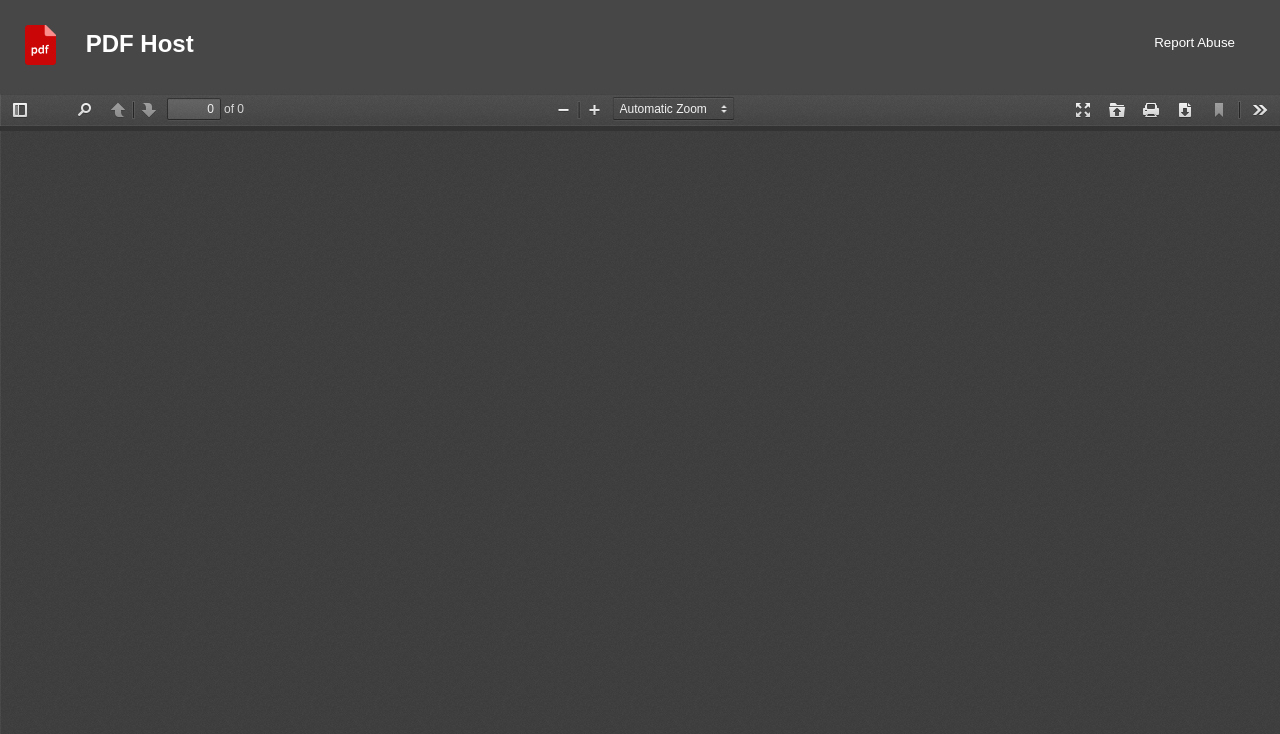Answer the question with a single word or phrase: 
How many buttons are there in the toolbar?

11